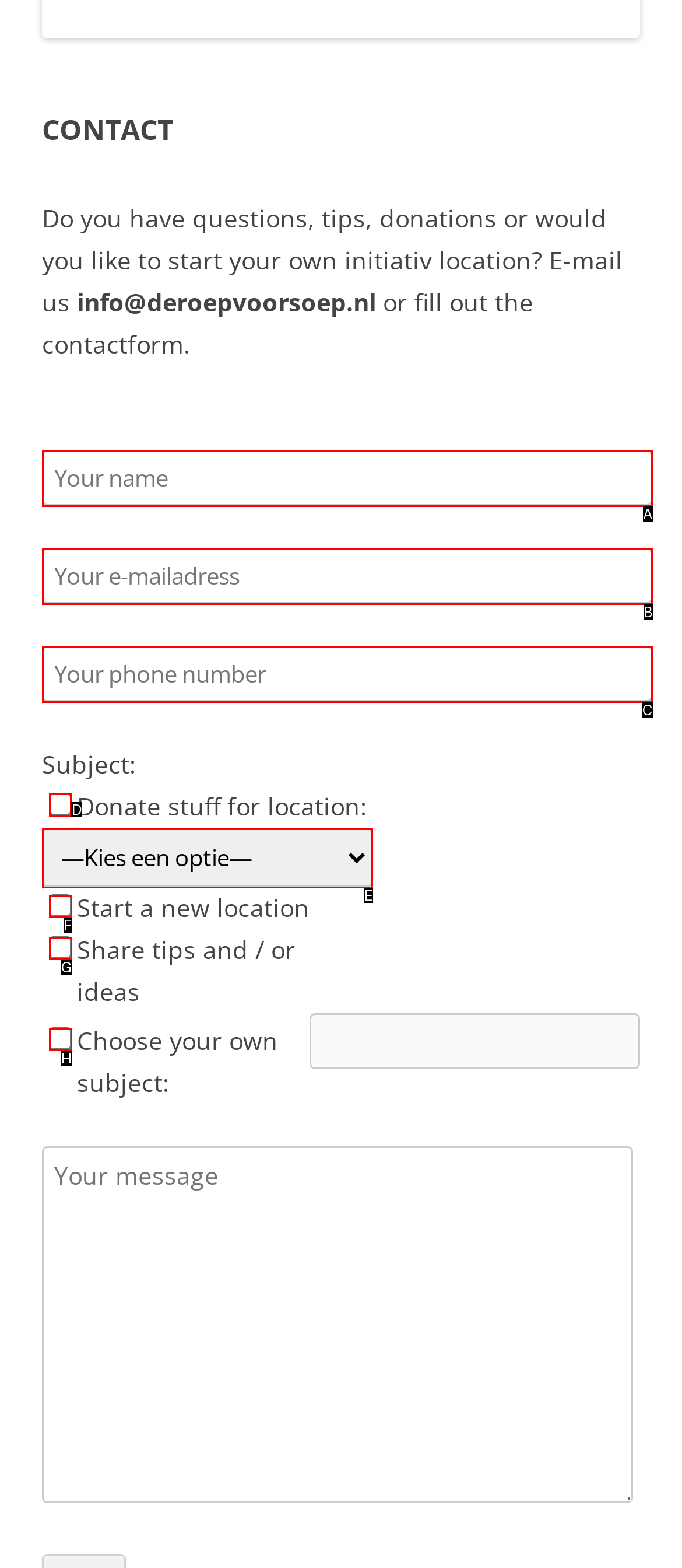Which UI element should be clicked to perform the following task: Check the checkbox for donating stuff for location? Answer with the corresponding letter from the choices.

D